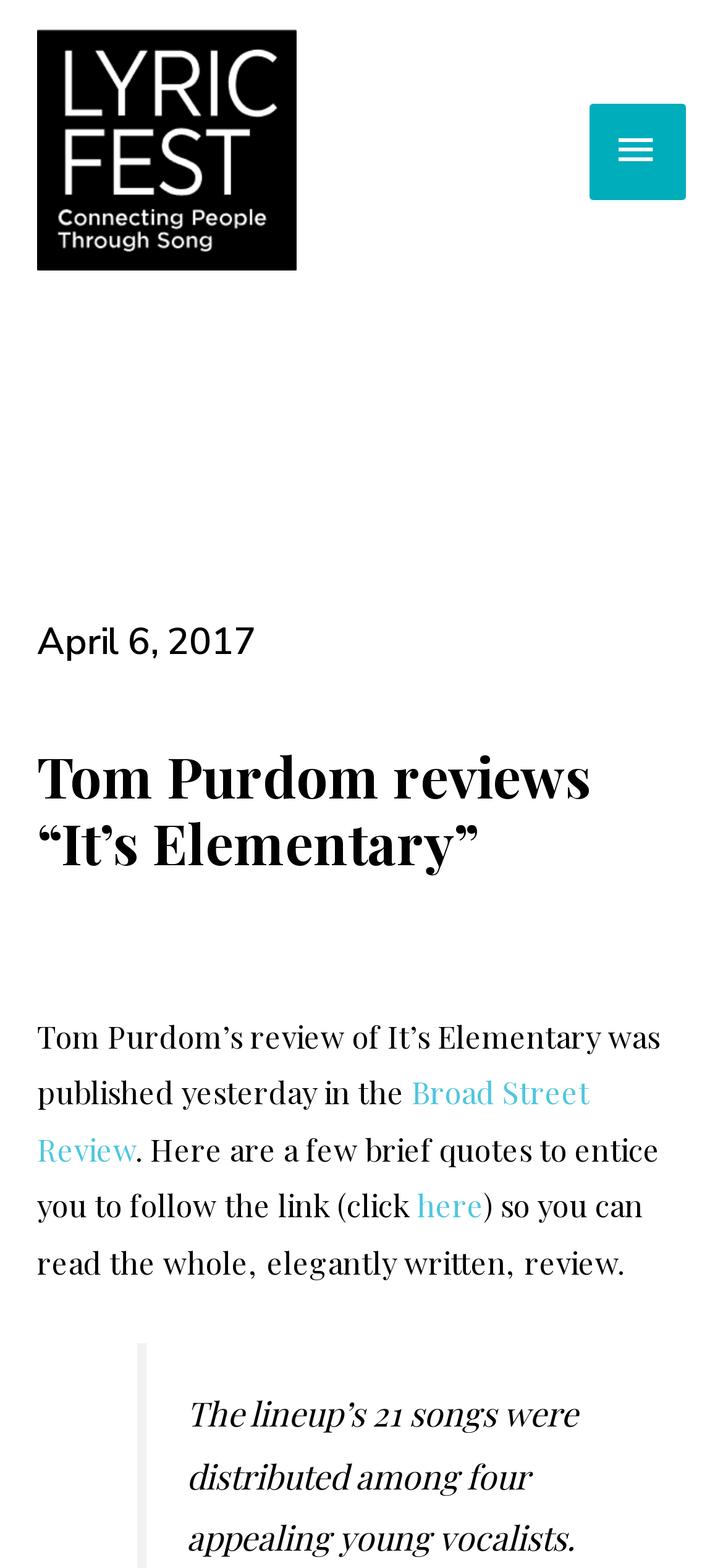What is the purpose of the brief quotes?
Provide an in-depth and detailed explanation in response to the question.

The text '. Here are a few brief quotes to entice you to follow the link (click here) so...' indicates that the purpose of the brief quotes is to entice readers to follow the link.